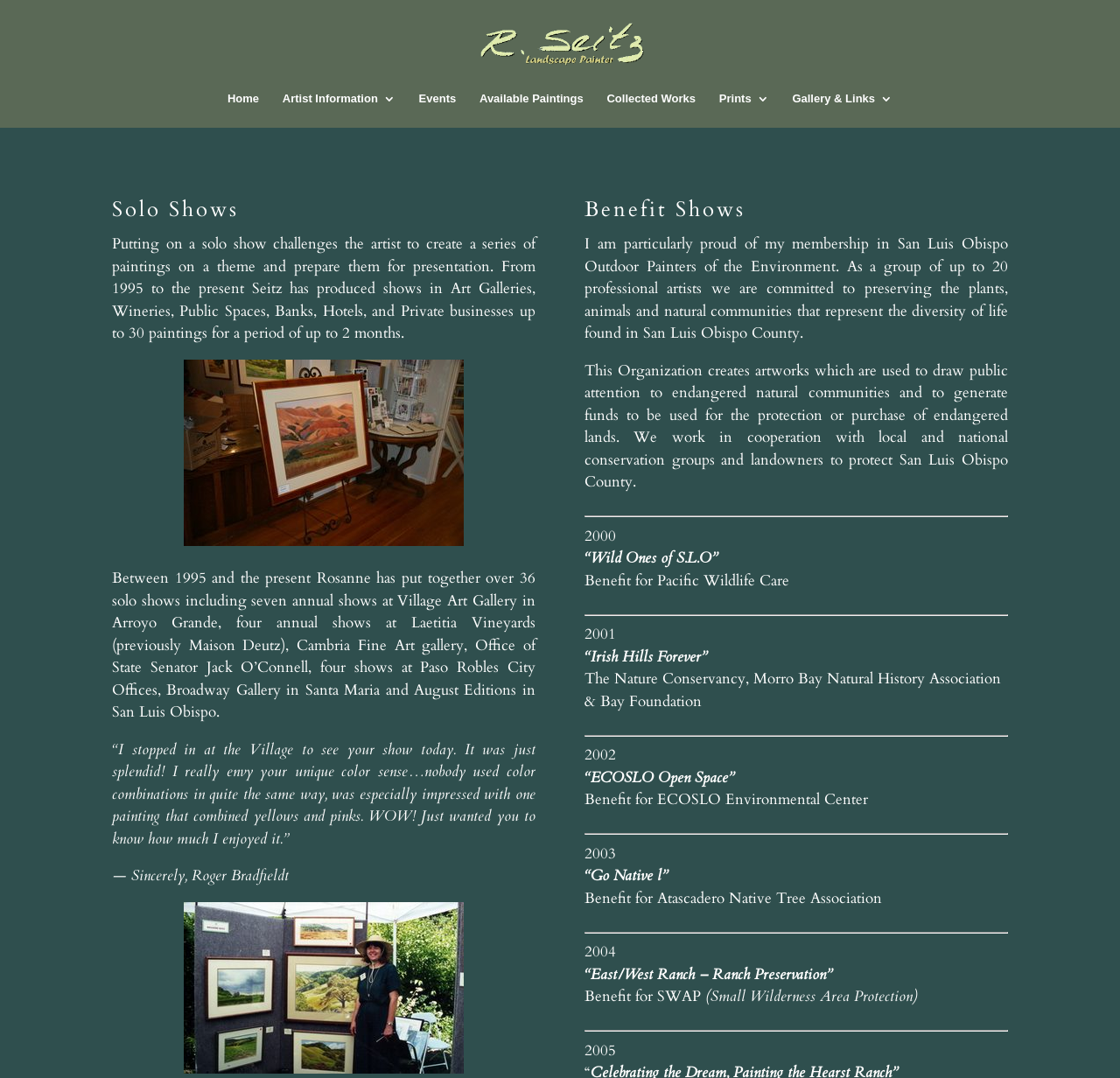What is the theme of the 2000 benefit show?
Analyze the image and provide a thorough answer to the question.

The 2000 benefit show was themed 'Wild Ones of S.L.O.' and was organized to benefit Pacific Wildlife Care. The webpage provides information about the show, including the date and theme.